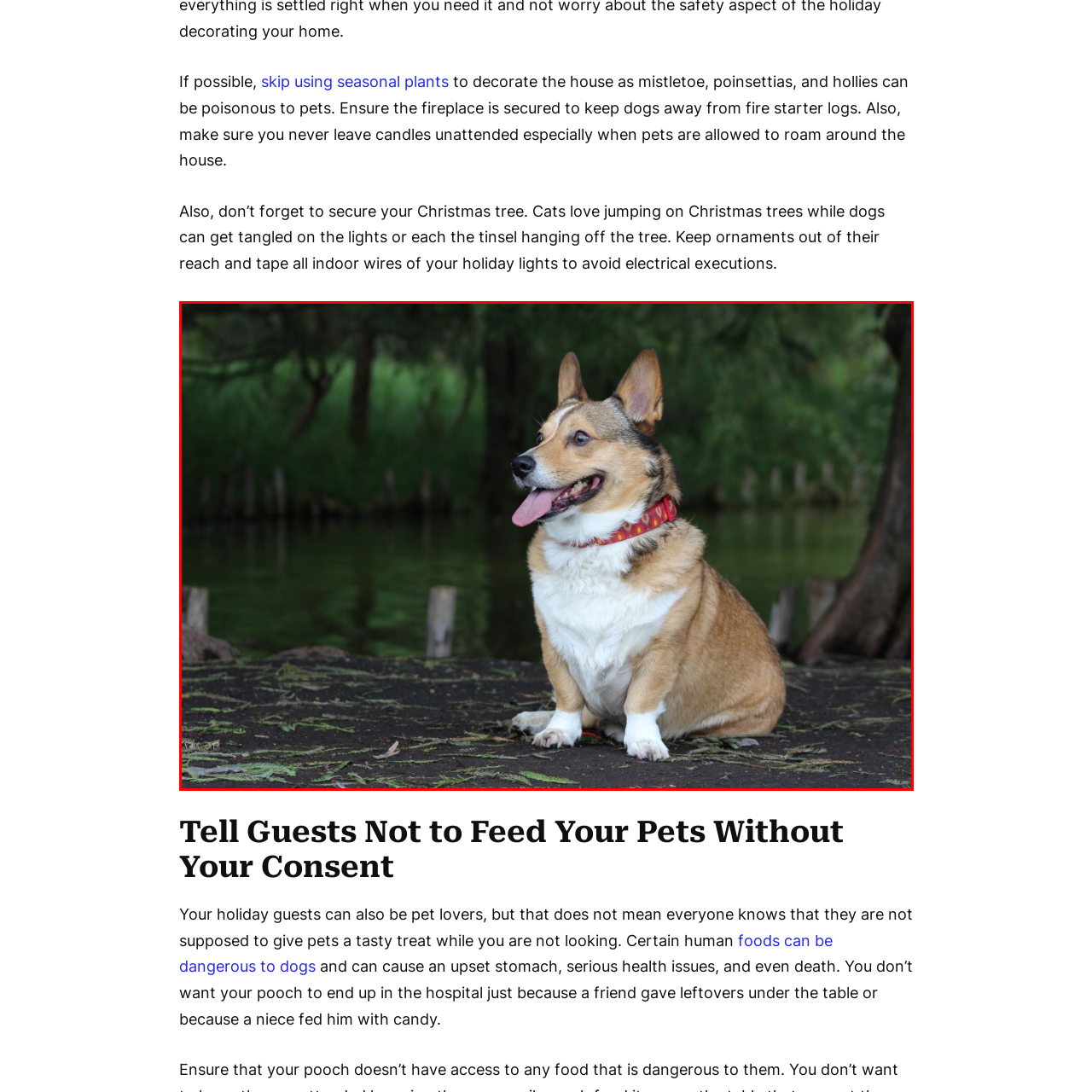What is the atmosphere in the background?
Direct your attention to the highlighted area in the red bounding box of the image and provide a detailed response to the question.

The caption describes the background as having lush green foliage and a tranquil body of water, which creates a serene atmosphere, indicating a peaceful and calm environment.